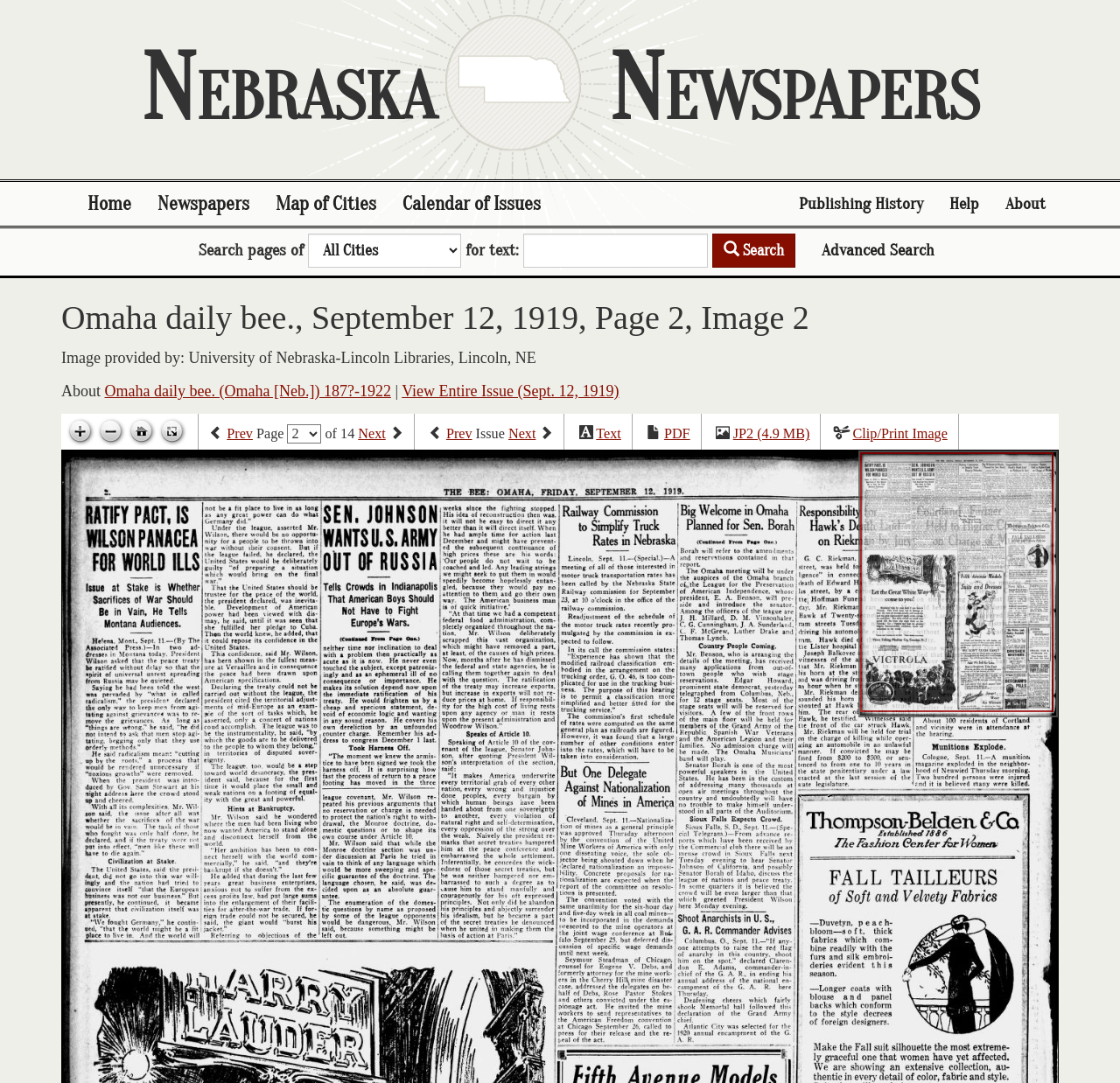Locate the bounding box coordinates of the area you need to click to fulfill this instruction: 'Search for text'. The coordinates must be in the form of four float numbers ranging from 0 to 1: [left, top, right, bottom].

[0.467, 0.216, 0.632, 0.247]